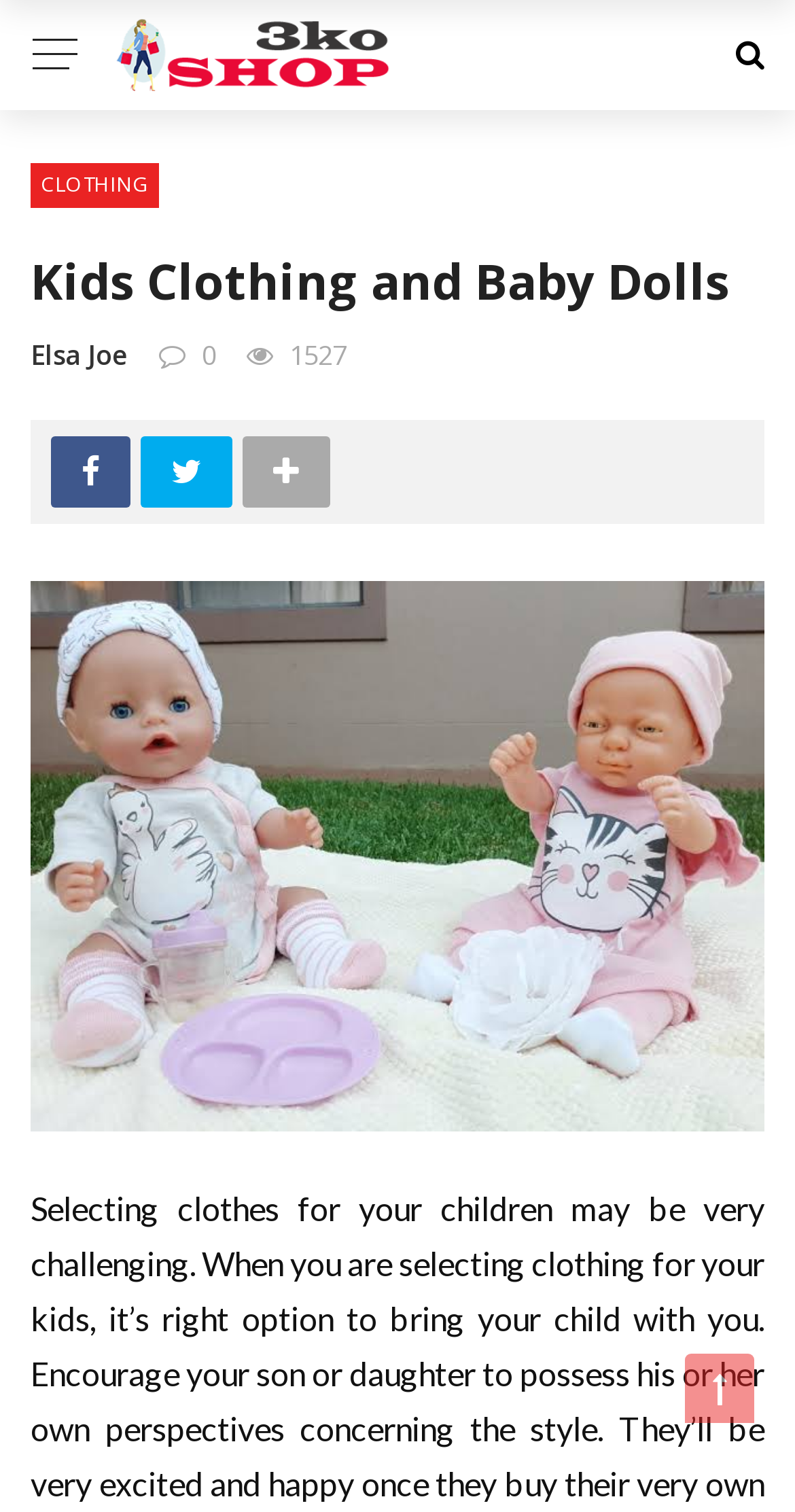Bounding box coordinates are specified in the format (top-left x, top-left y, bottom-right x, bottom-right y). All values are floating point numbers bounded between 0 and 1. Please provide the bounding box coordinate of the region this sentence describes: Elsa Joe

[0.038, 0.223, 0.162, 0.247]